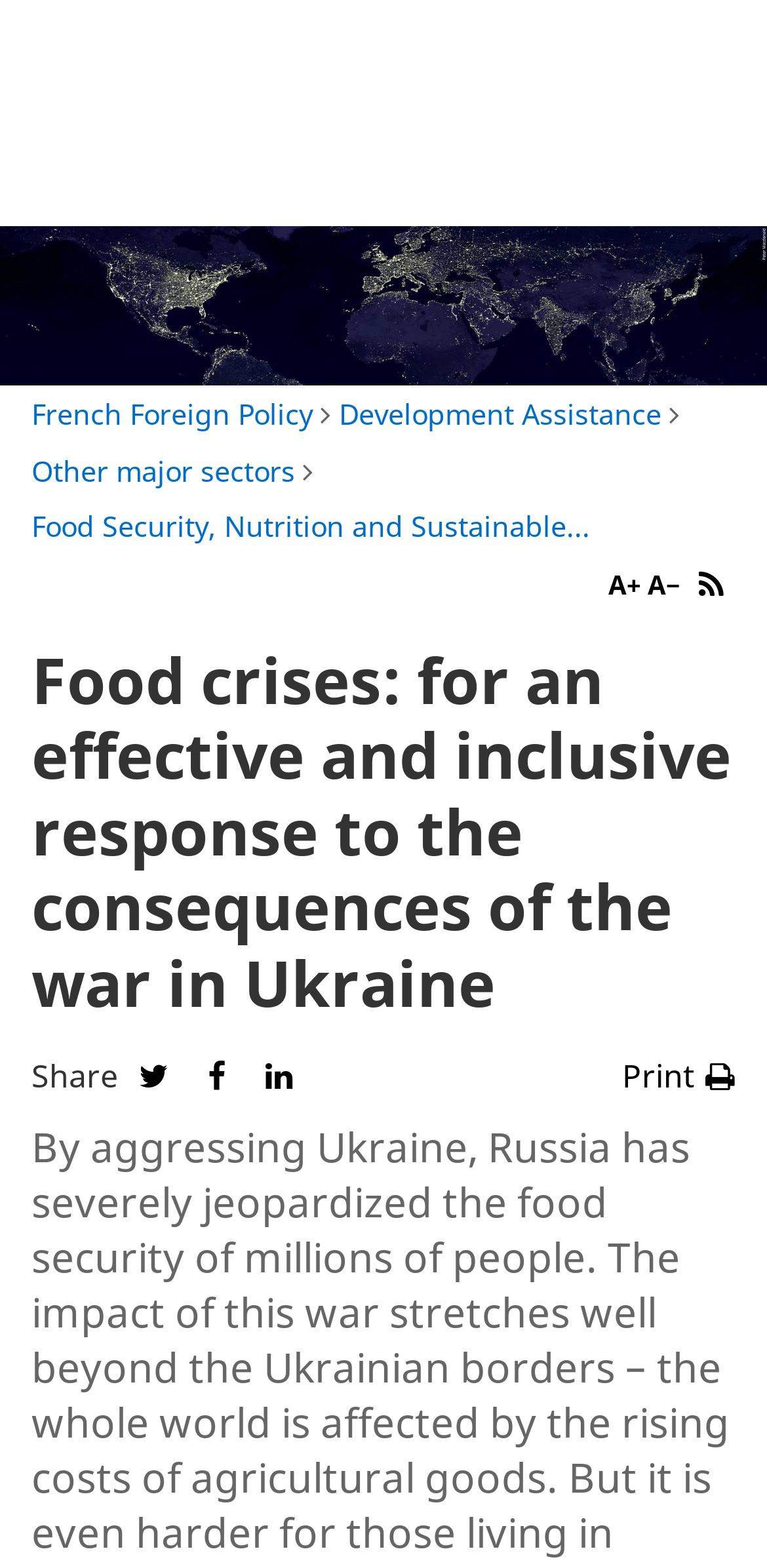How many external websites are linked?
Look at the image and construct a detailed response to the question.

I counted the external websites linked on the webpage, which are service-public.fr, legifrance.gouv.fr, gouvernement.fr, france.fr, and data.gouv.fr, totaling 5 links.